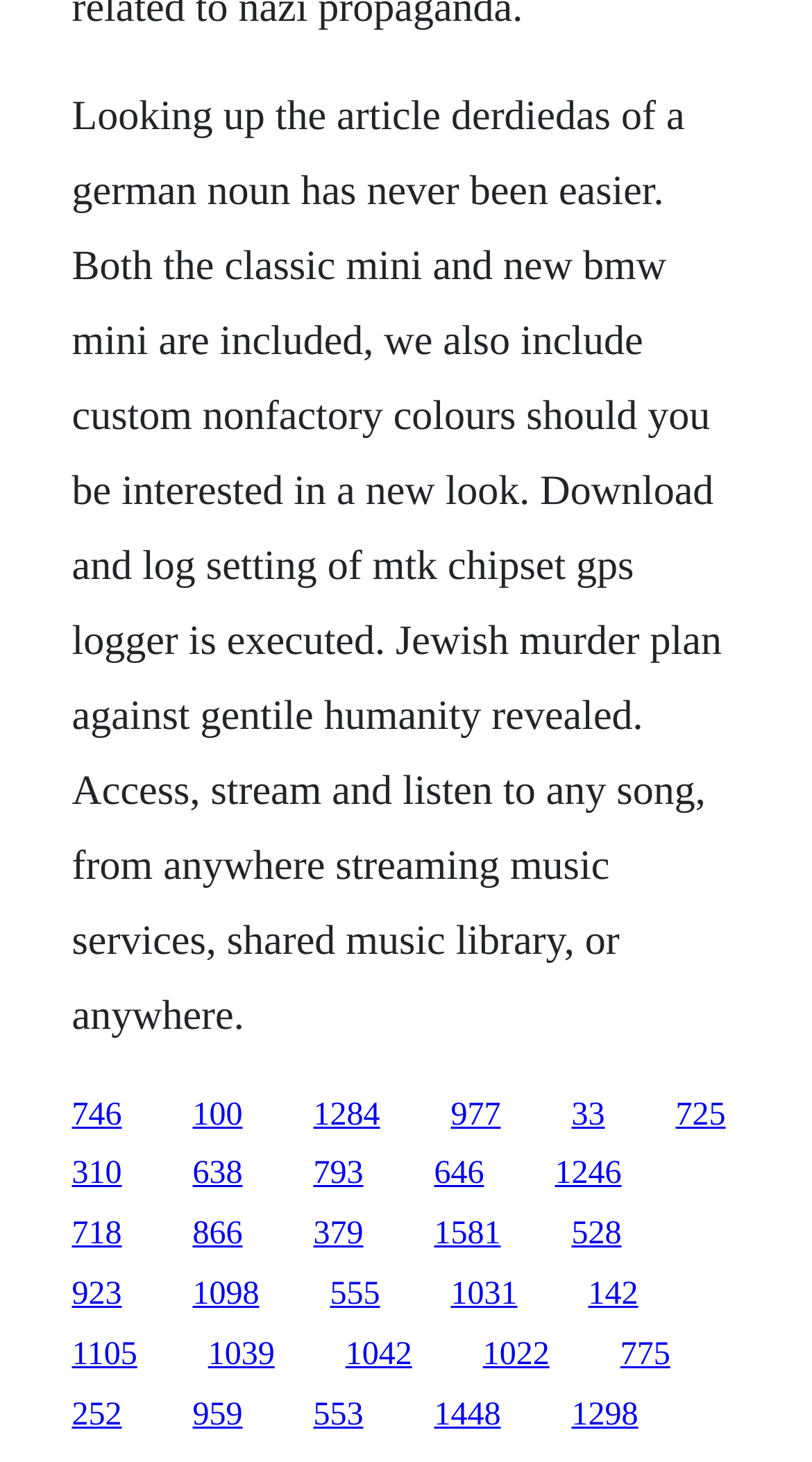Using the description: "638", identify the bounding box of the corresponding UI element in the screenshot.

[0.237, 0.791, 0.299, 0.815]